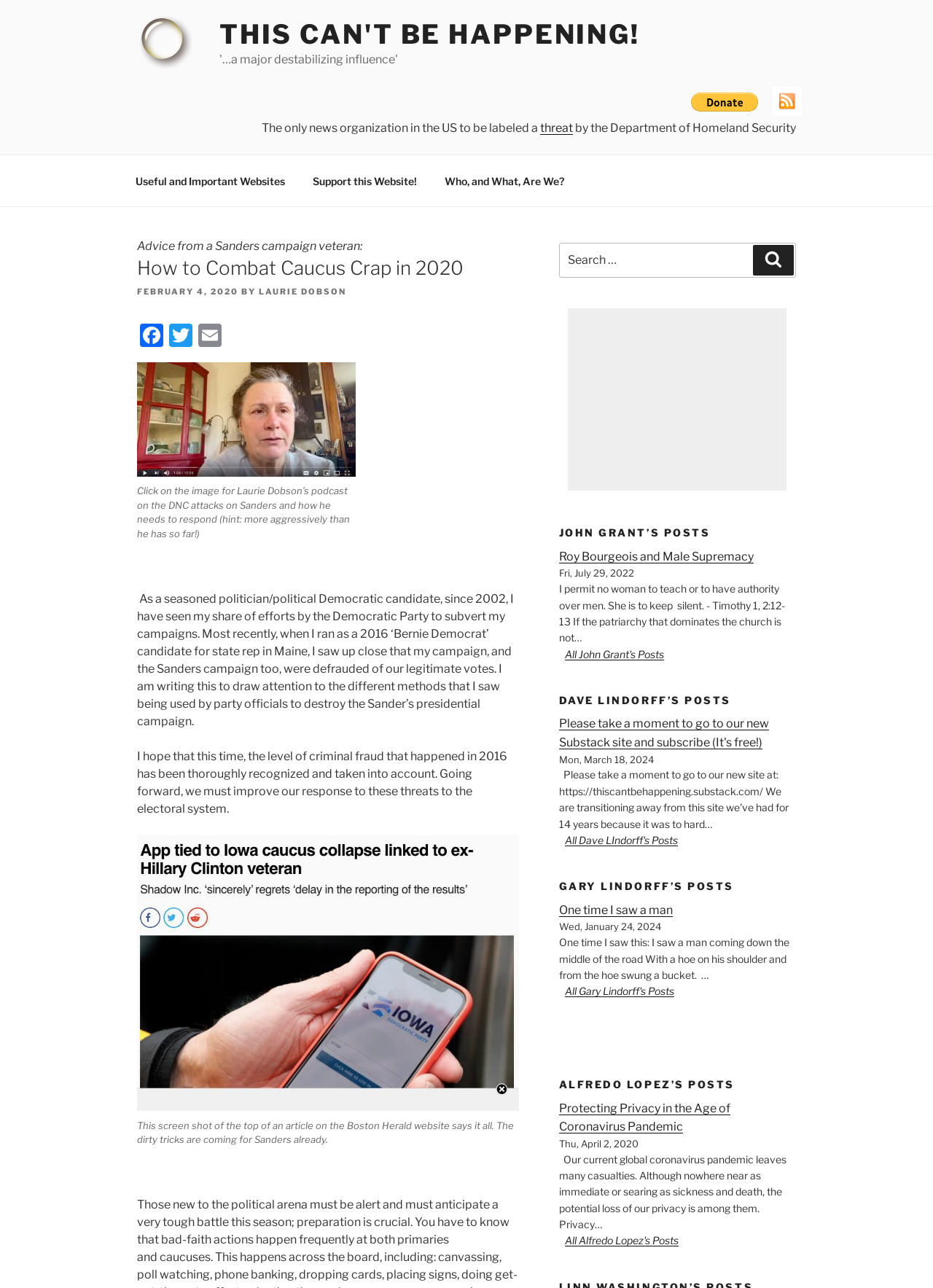Determine the bounding box coordinates for the UI element matching this description: "aria-label="Advertisement" name="aswift_0" title="Advertisement"".

[0.609, 0.239, 0.843, 0.381]